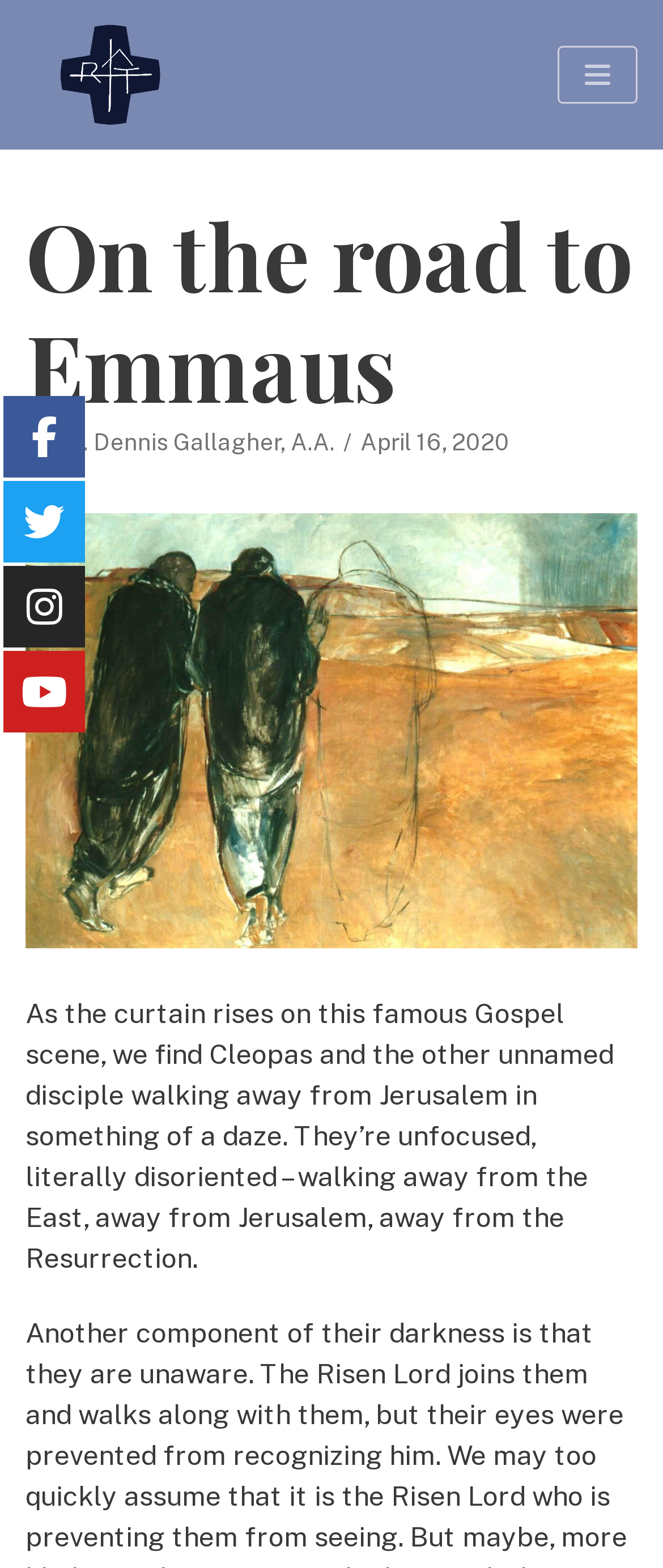When was the article 'On the road to Emmaus' published?
Make sure to answer the question with a detailed and comprehensive explanation.

The publication date of the article 'On the road to Emmaus' can be found by looking at the time element, which contains the text 'April 16, 2020'.